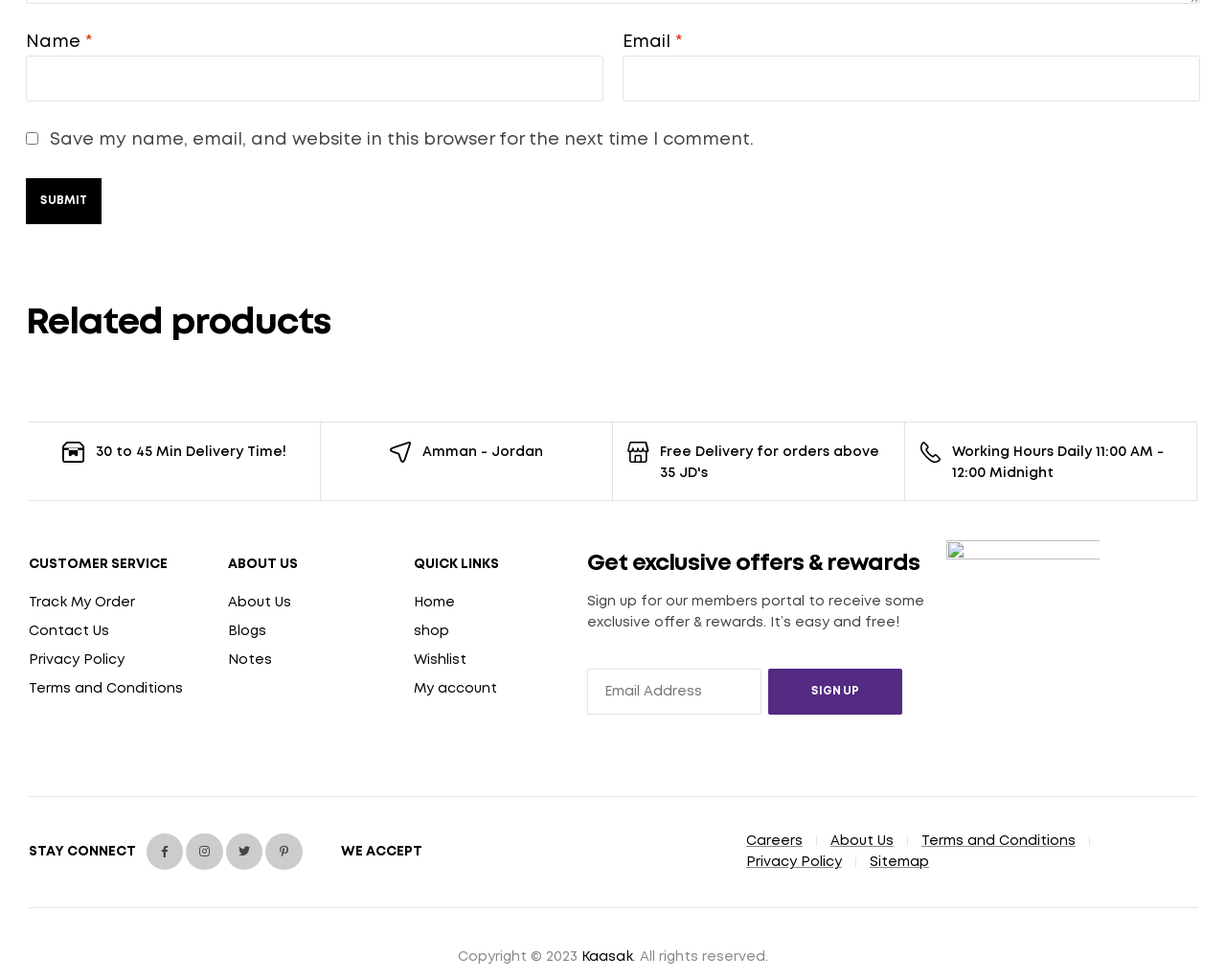Identify the bounding box coordinates for the UI element described by the following text: "Track My Order". Provide the coordinates as four float numbers between 0 and 1, in the format [left, top, right, bottom].

[0.023, 0.609, 0.11, 0.62]